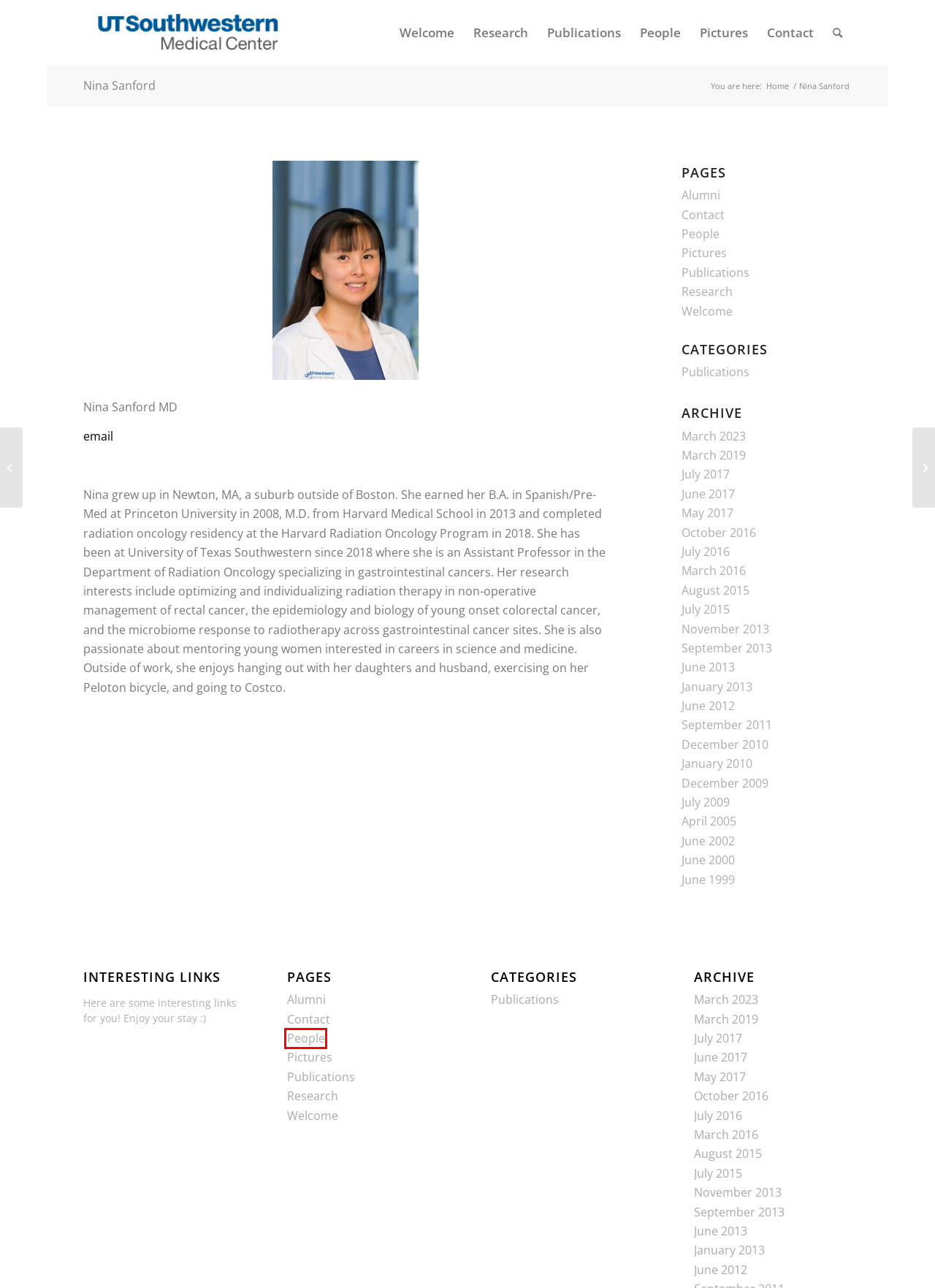Look at the screenshot of a webpage with a red bounding box and select the webpage description that best corresponds to the new page after clicking the element in the red box. Here are the options:
A. Koh Lab |   2000  June
B. Koh Lab |   2002  June
C. Koh Lab |   2017  June
D. Koh Lab |   People
E. Koh Lab |   Contact
F. Koh Lab |   Alumni
G. Koh Lab |   2016  March
H. Koh Lab |   2013  November

D